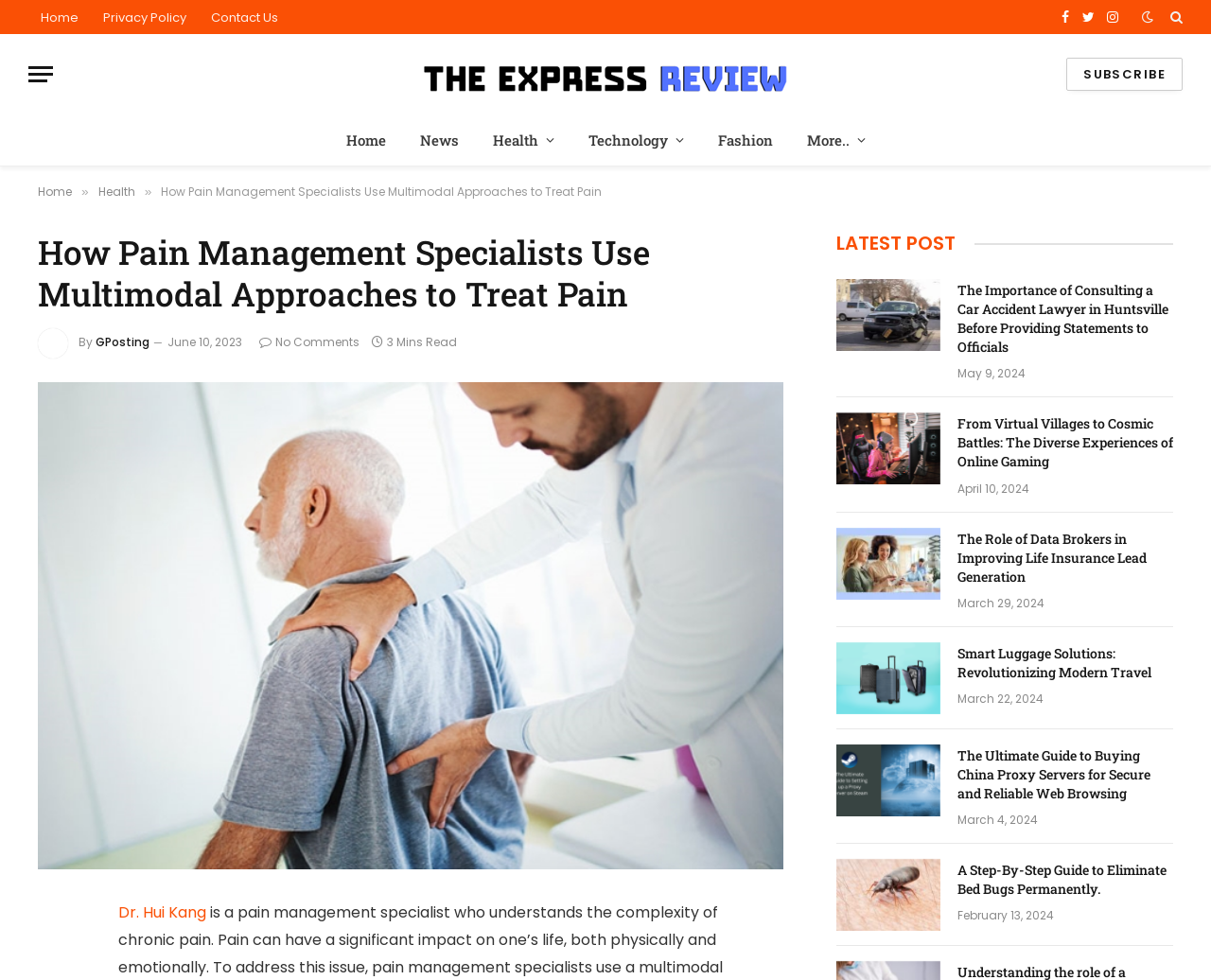Identify the bounding box coordinates of the region I need to click to complete this instruction: "Click on the 'Home' link at the top left corner".

[0.023, 0.0, 0.075, 0.035]